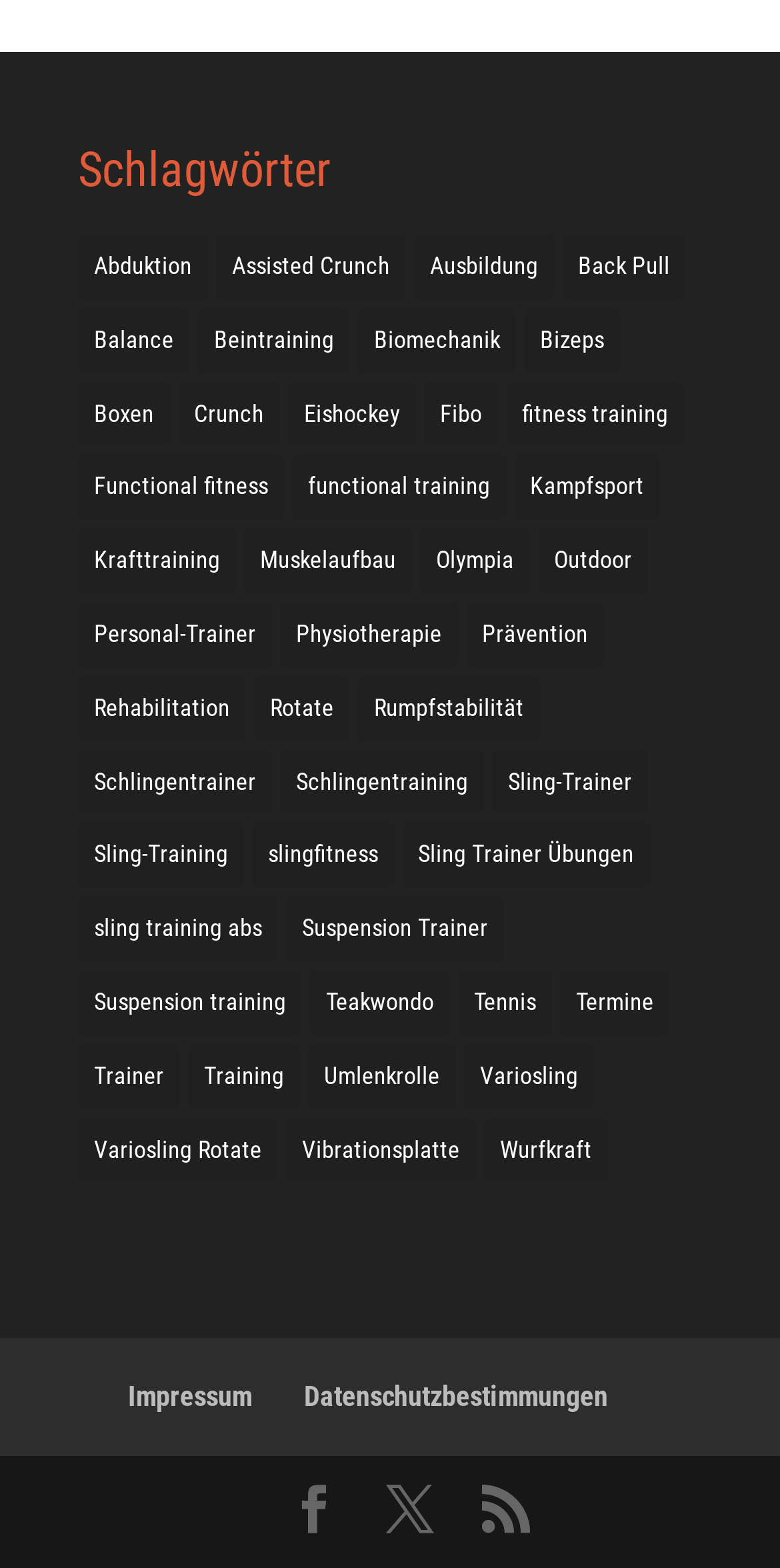Are there any topics related to fitness training?
Using the details from the image, give an elaborate explanation to answer the question.

I examined the list of topics and found that there are several topics related to fitness training, such as 'fitness training', 'Functional fitness', 'Krafttraining', and 'Suspension training'.